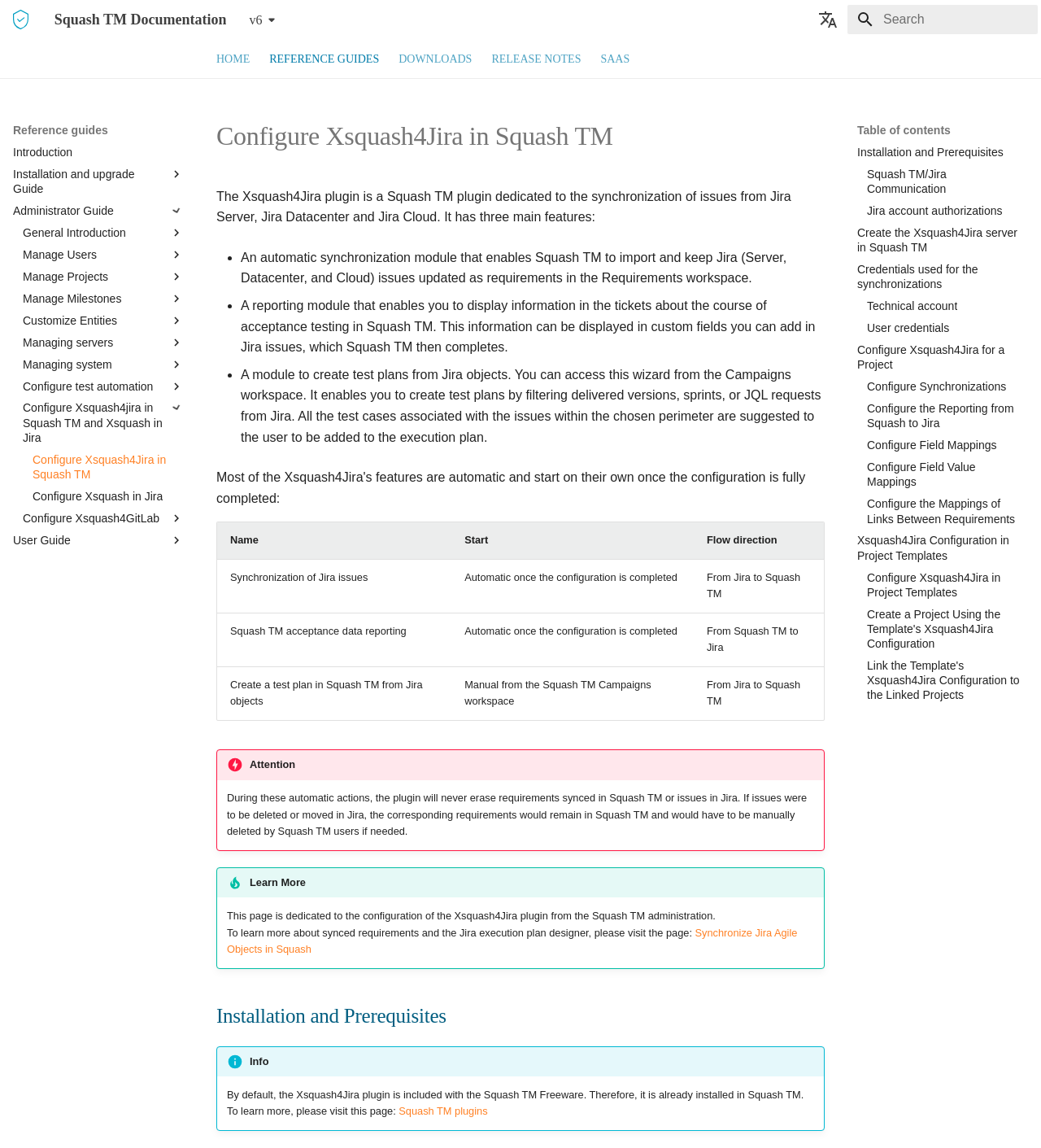Provide an in-depth caption for the contents of the webpage.

This webpage is the Squash TM documentation in English, starting from version 2.0. At the top, there is a header section with a logo, a link to "Squash TM Documentation", and a button to select the version. Below the header, there are links to different versions, ranging from v2 to v6. 

To the right of the version links, there is a section with a button to select the language, which currently shows "English" and has an option to switch to "Français". 

Below the header and language selection section, there is a navigation menu with tabs labeled "HOME", "REFERENCE GUIDES", "DOWNLOADS", "RELEASE NOTES", and "SAAS". 

The main content of the page is a reference guide, which is divided into several sections, including "Introduction", "Installation and upgrade Guide", "Configure Squash TM", "Install Plugins and License", "Exploitation", and "Upgrade Versions". Each section has multiple links to more specific topics, such as "System Requirements and Prerequisites", "Install Database", "Configure Squash TM Main Configuration", and "Backup and restore Squash TM data and configuration". 

There is also a search bar at the top right corner of the page, which allows users to search for specific topics within the documentation.